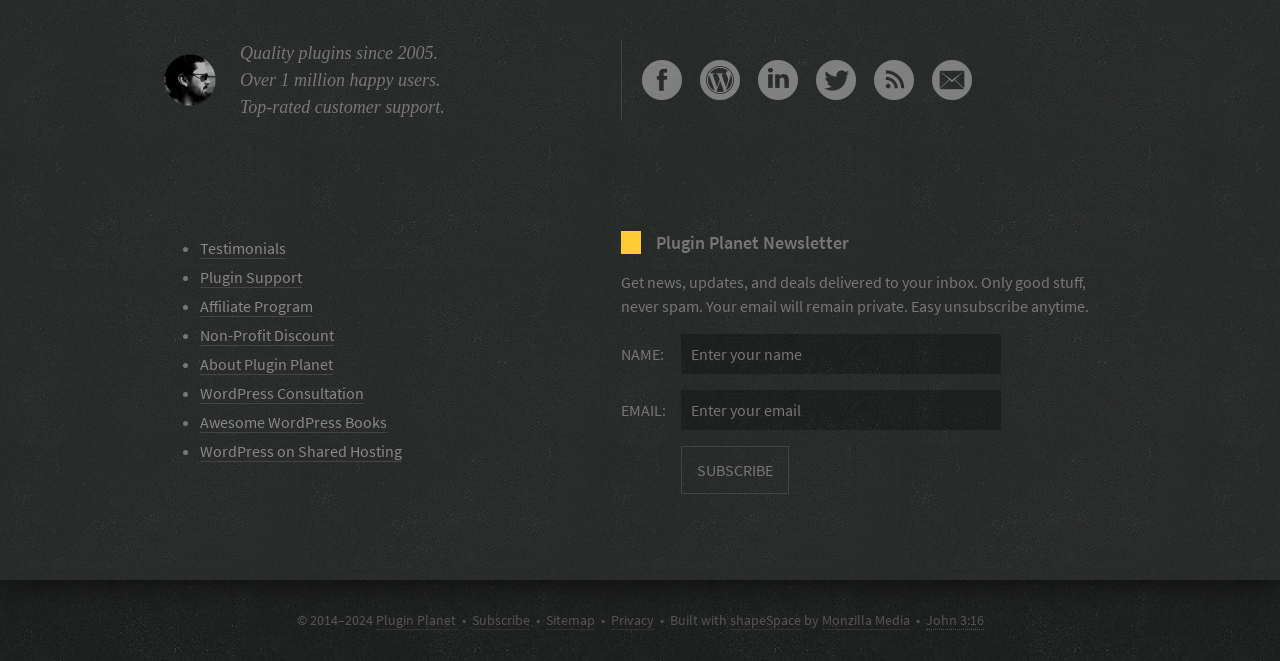What is the year range of the company's operation?
We need a detailed and meticulous answer to the question.

The year range of the company's operation is from 2014 to 2024, as mentioned at the bottom of the webpage, indicating the company's duration of operation.